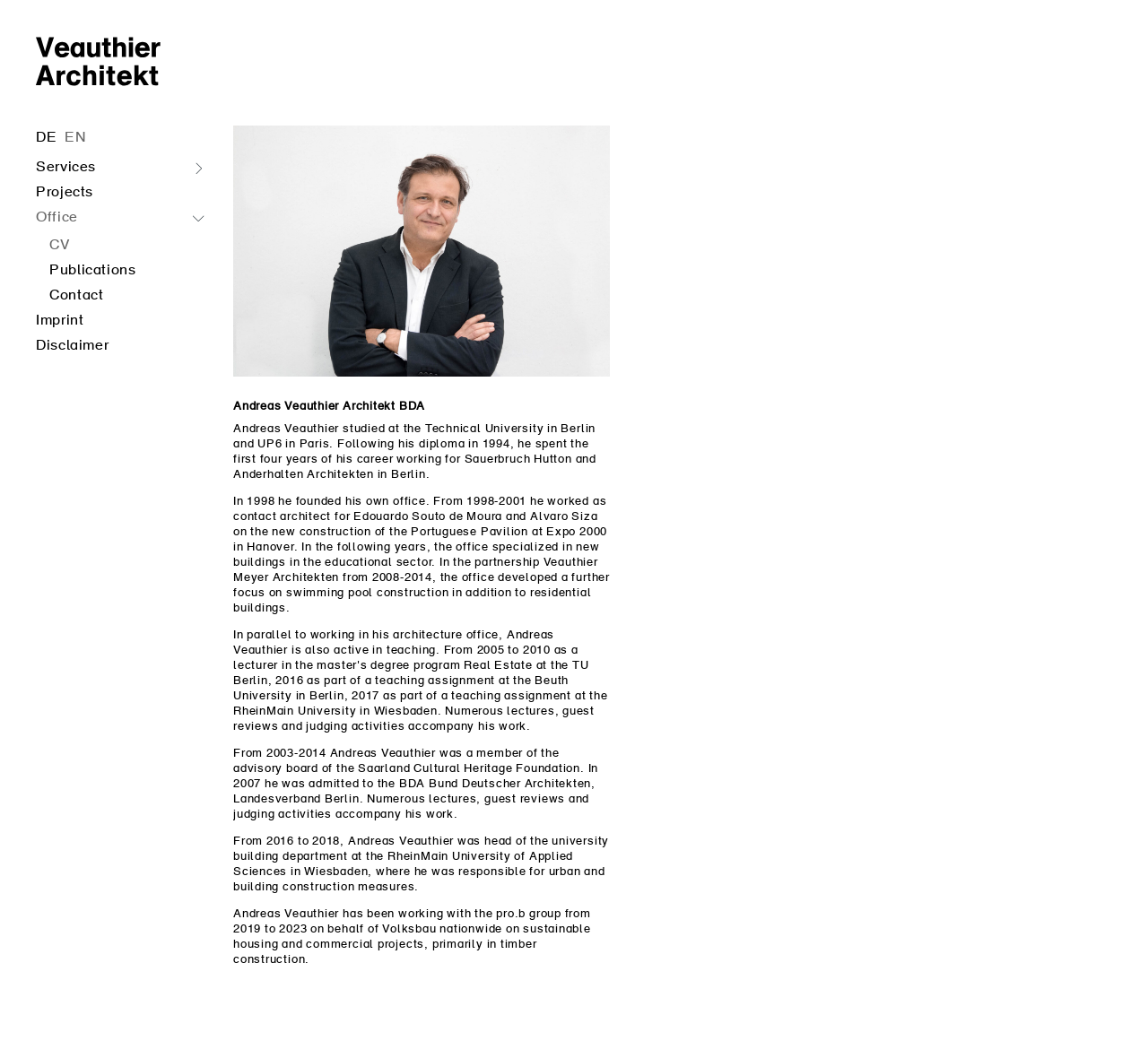Find the bounding box coordinates corresponding to the UI element with the description: "Sustainability services". The coordinates should be formatted as [left, top, right, bottom], with values as floats between 0 and 1.

[0.038, 0.176, 0.175, 0.2]